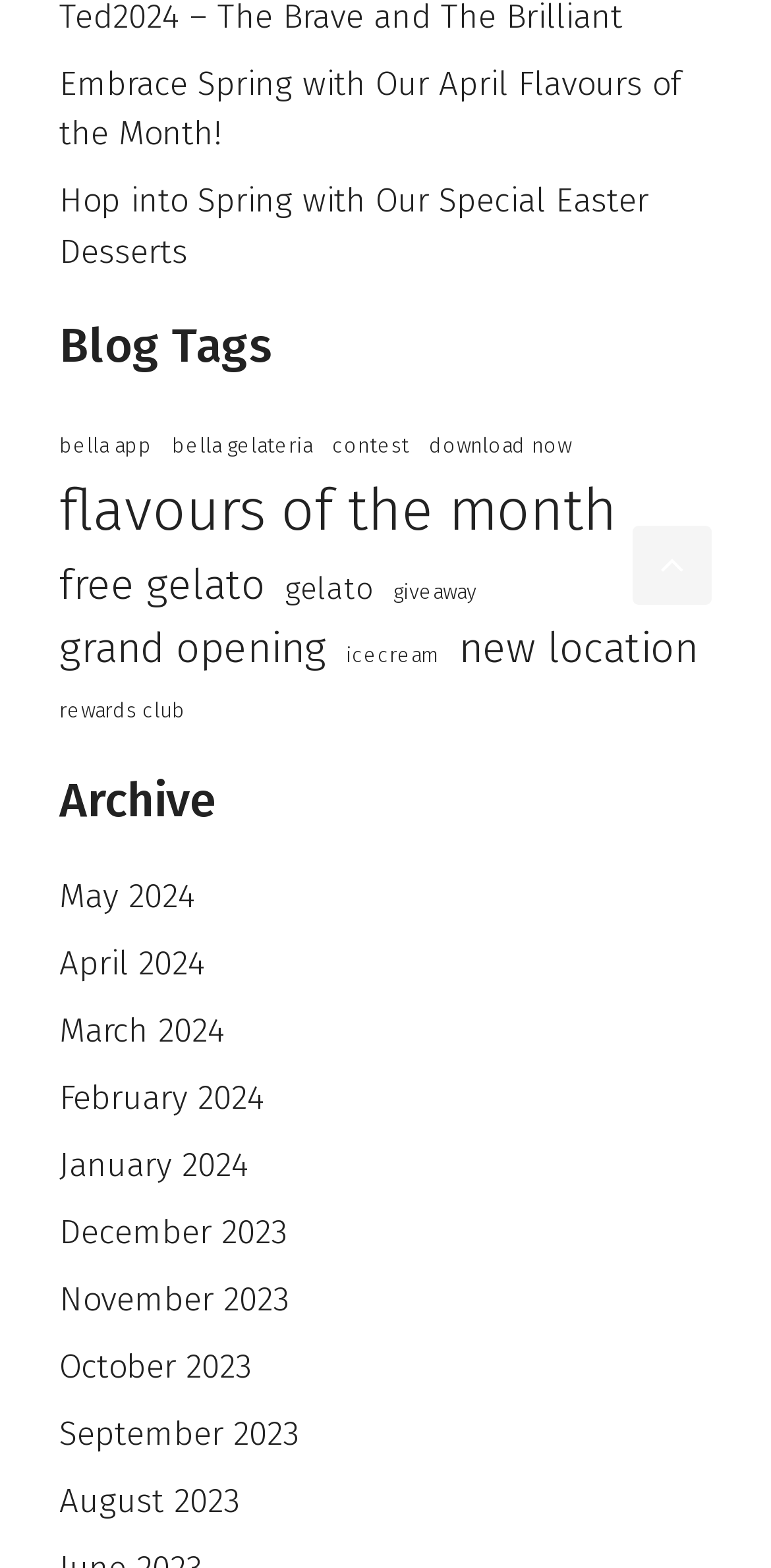Using the provided element description "flavours of the month", determine the bounding box coordinates of the UI element.

[0.077, 0.298, 0.8, 0.354]